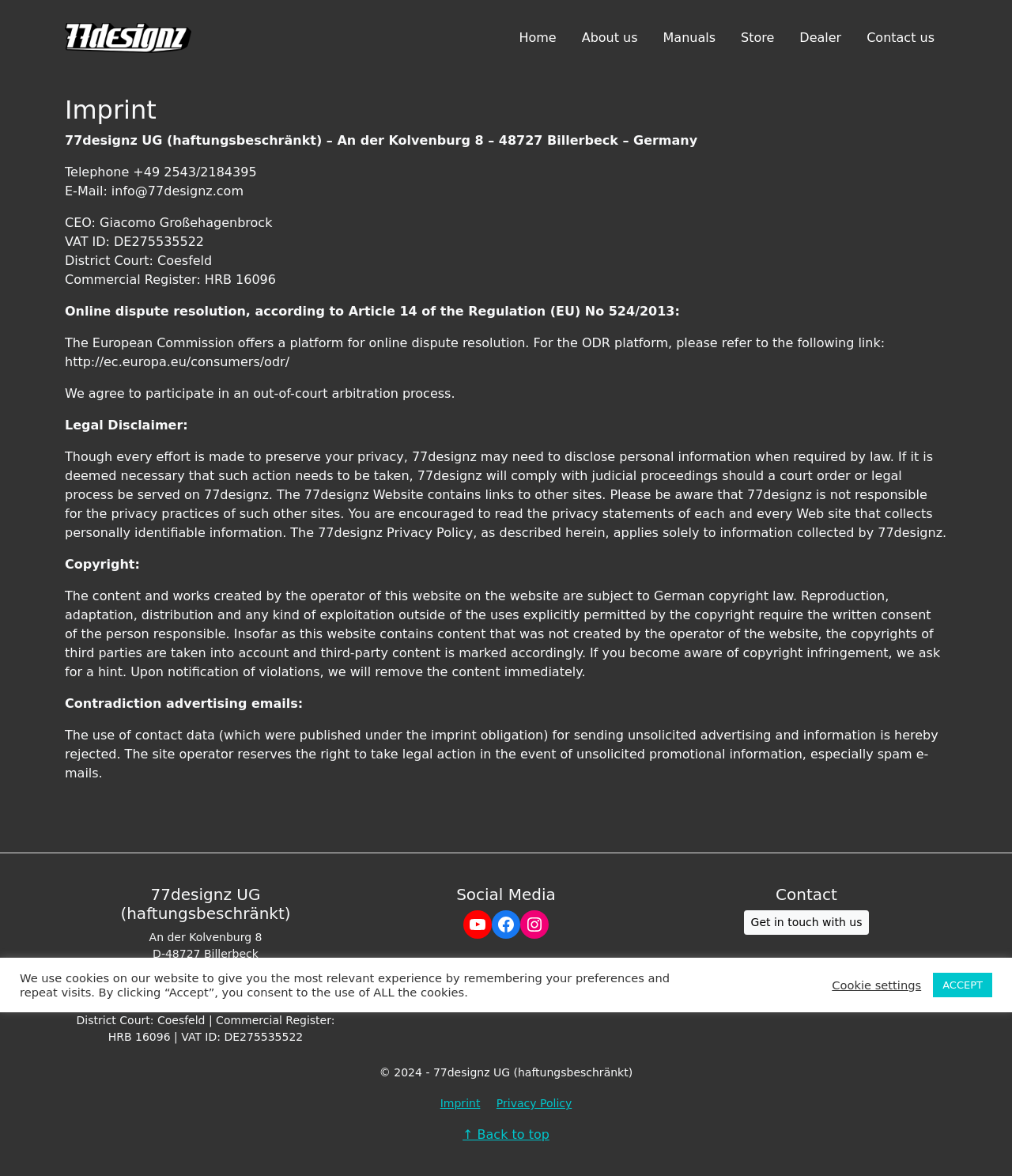Determine the bounding box coordinates for the area you should click to complete the following instruction: "Click the 77-store.com link".

[0.082, 0.848, 0.154, 0.859]